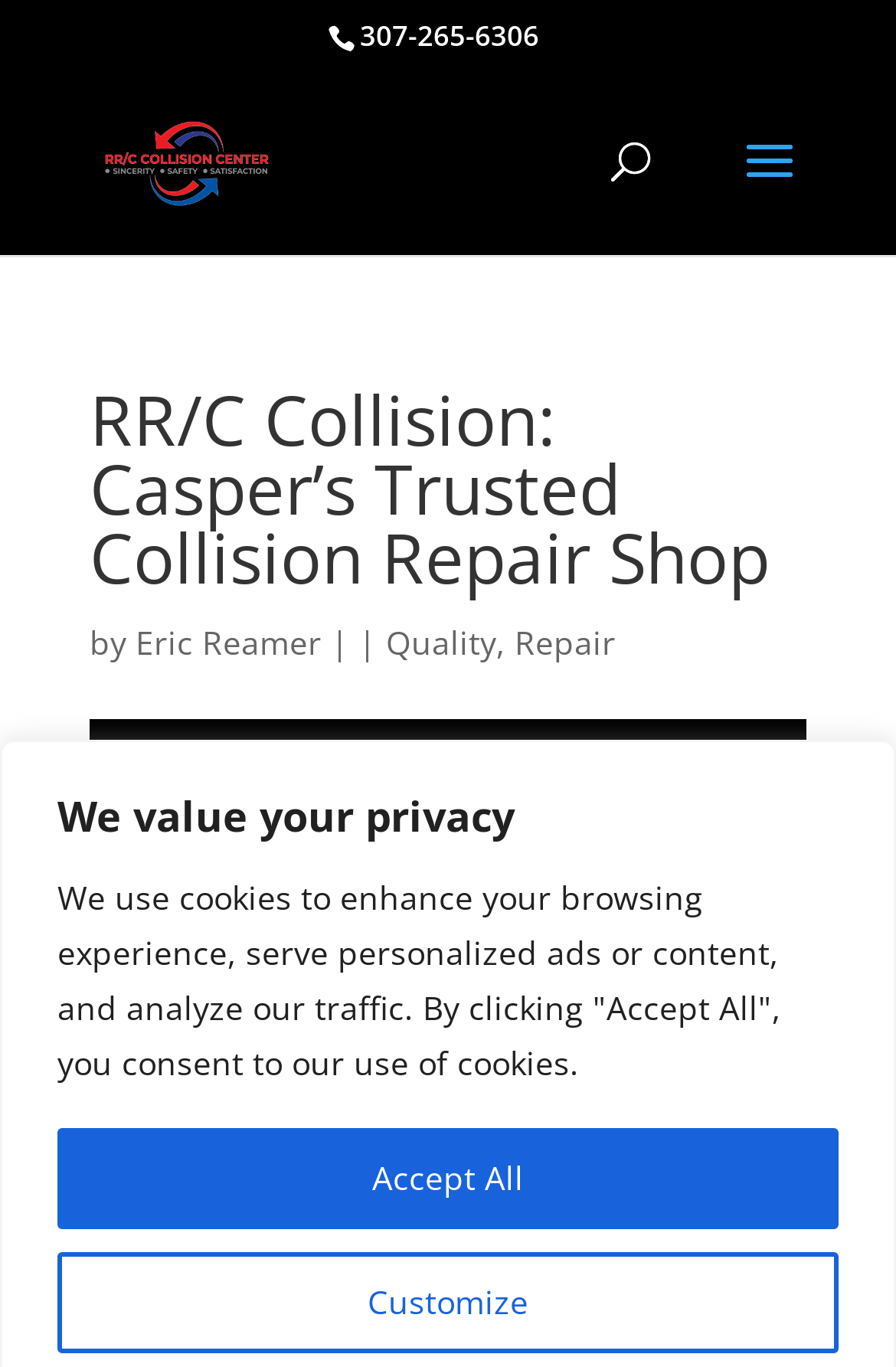What is the theme of the image at the bottom of the webpage?
We need a detailed and meticulous answer to the question.

I inferred the theme of the image by looking at the image element with the description 'RRC Collision Casper's Trusted Body Shop' located at the bottom of the webpage, with a bounding box coordinate of [0.1, 0.526, 0.9, 0.823]. The image likely represents an auto body shop, which is consistent with the webpage's content.